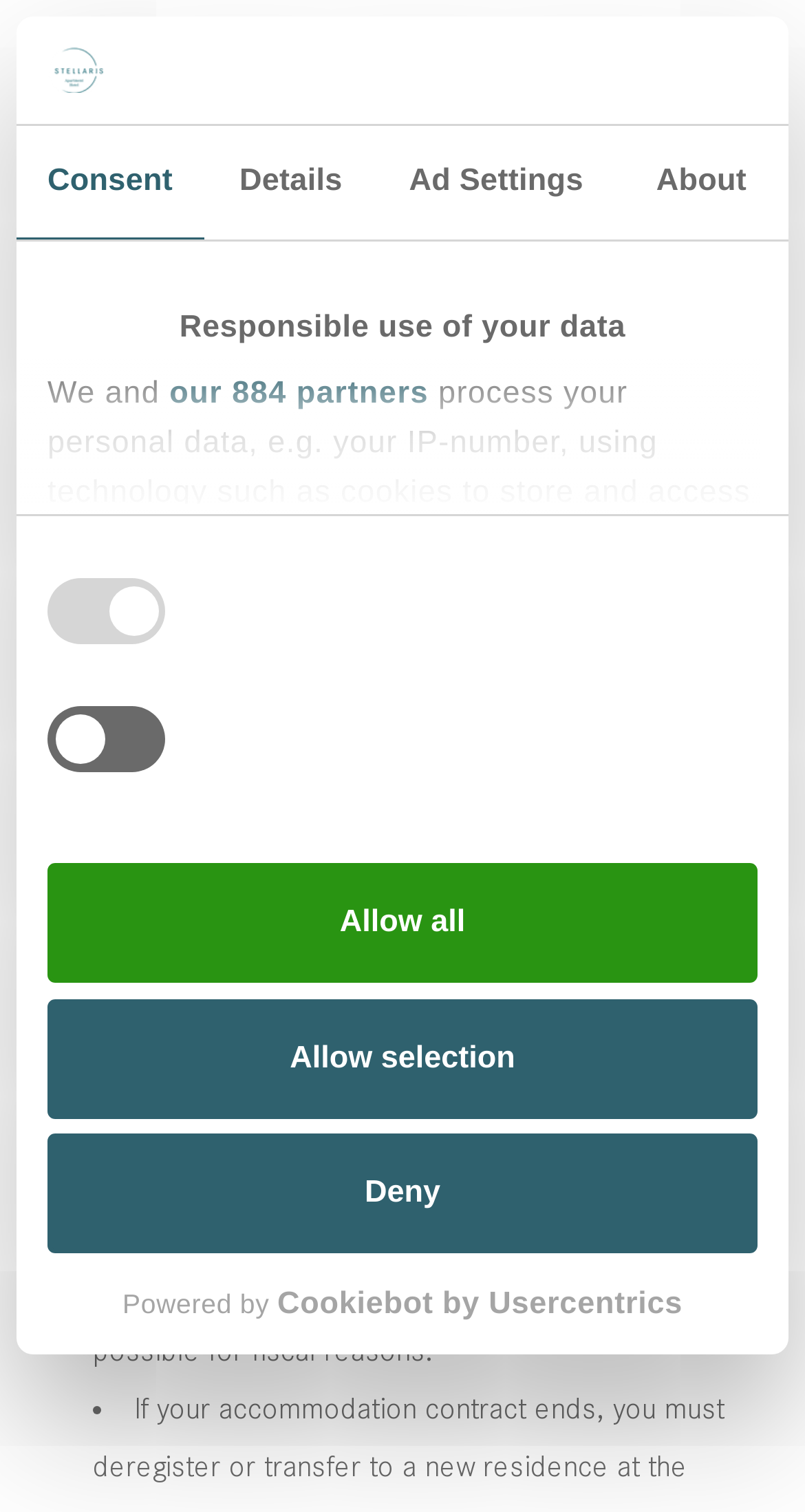What is the purpose of this webpage?
Kindly offer a detailed explanation using the data available in the image.

Based on the webpage content, it appears to be a confirmation page for accommodation booking, where users can review and agree to the terms and conditions of their stay.